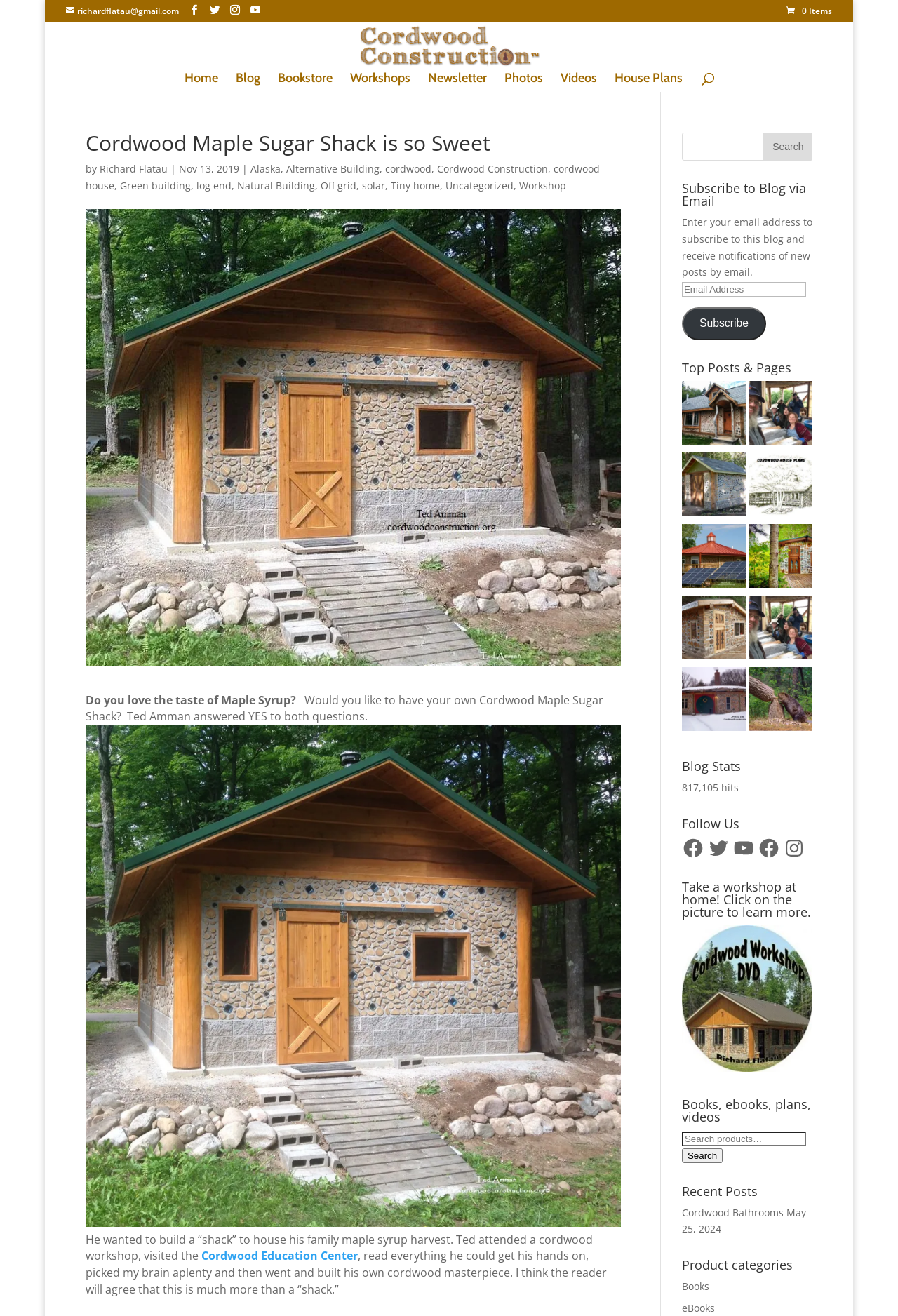Give a short answer using one word or phrase for the question:
How many hits has the blog received?

817,105 hits